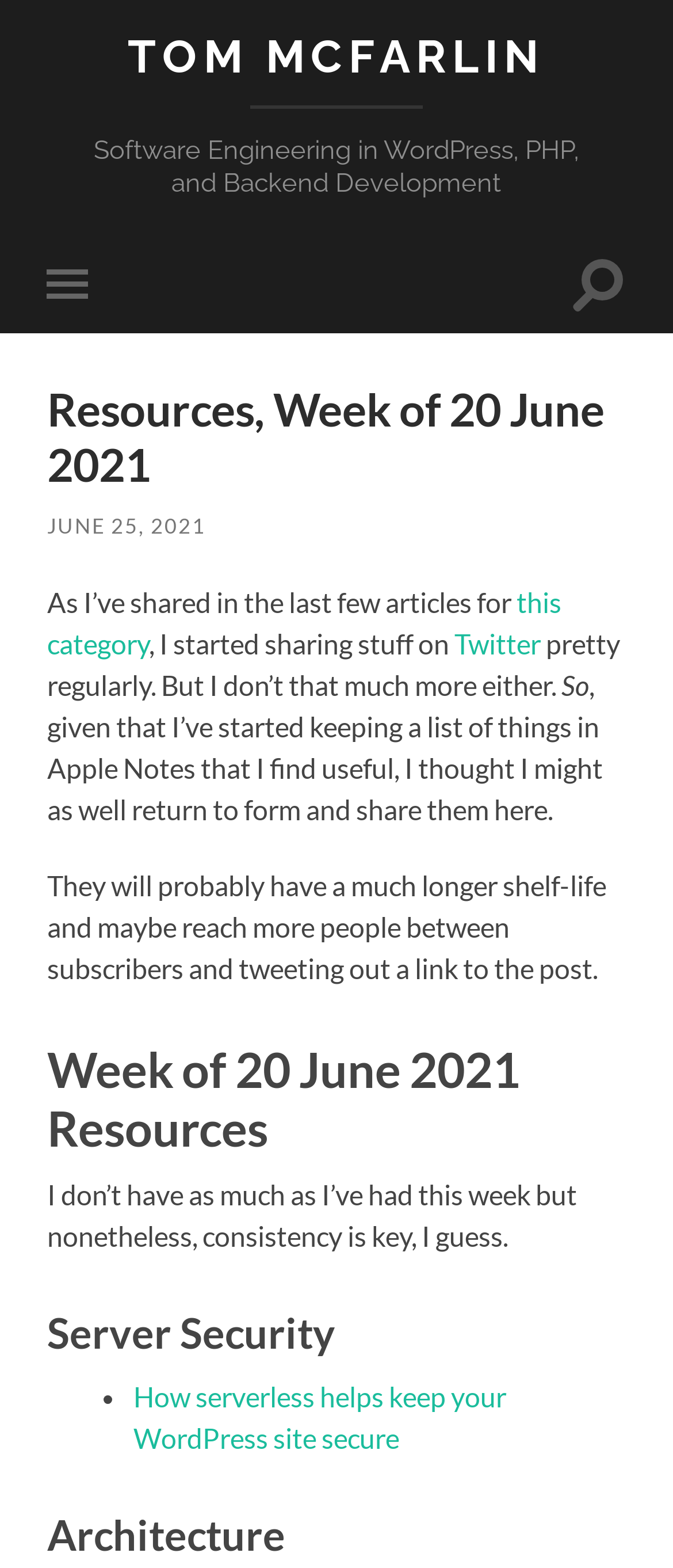Look at the image and give a detailed response to the following question: What is the first resource under Server Security?

The first resource under Server Security is a link 'How serverless helps keep your WordPress site secure' which is marked with a bullet point.